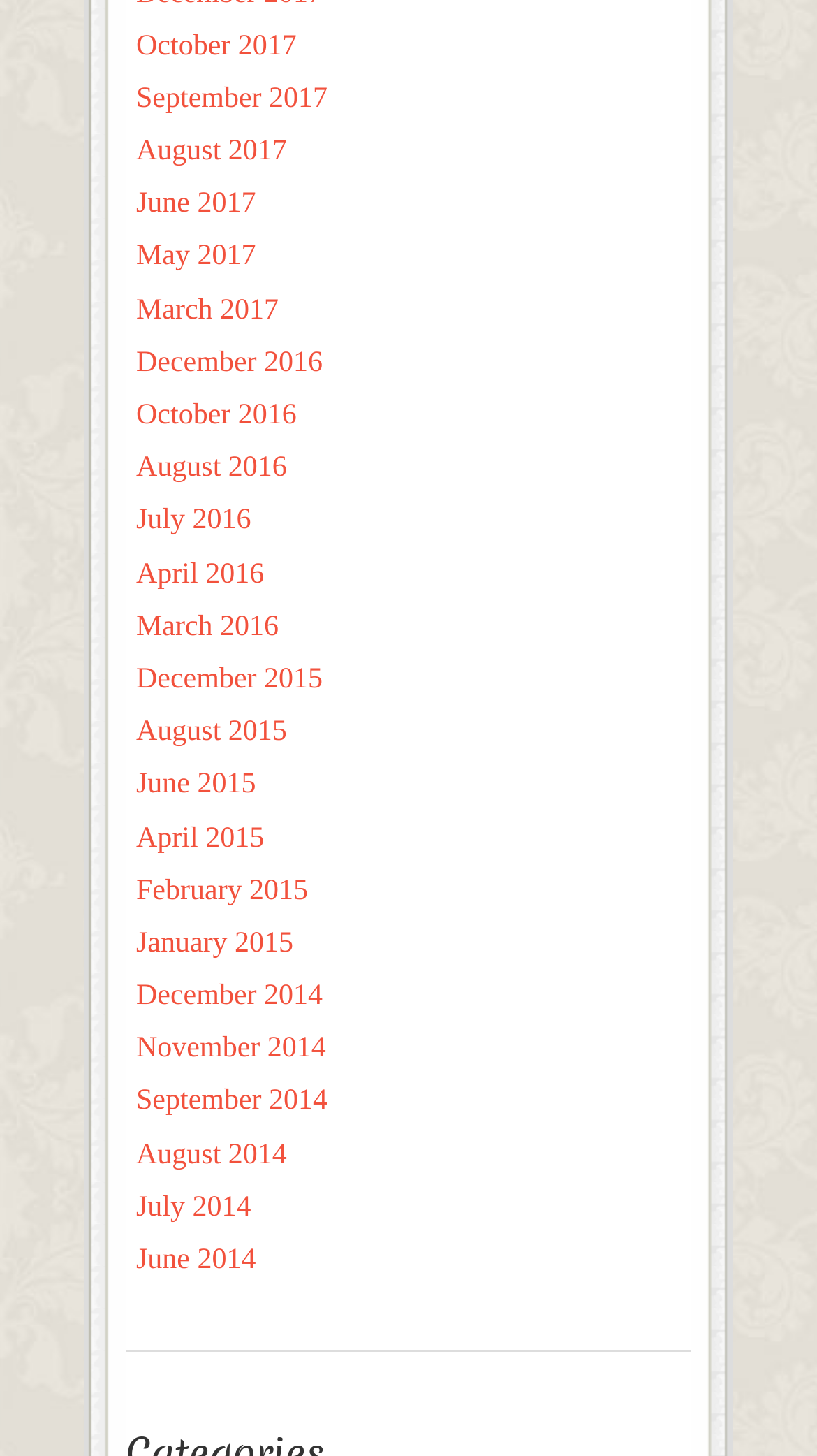Extract the bounding box coordinates for the UI element described as: "June 2014".

[0.167, 0.855, 0.313, 0.877]